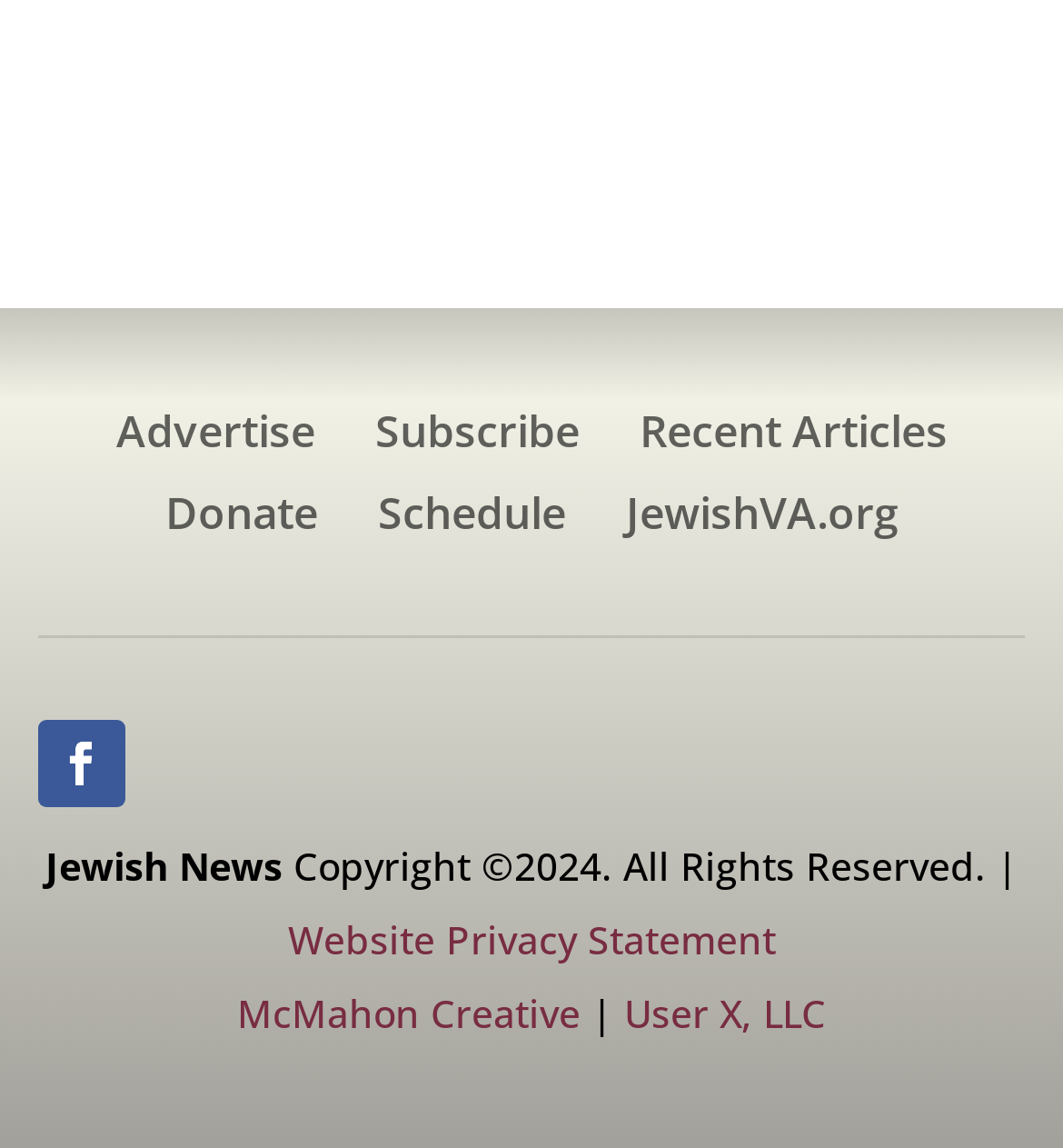Determine the bounding box coordinates of the clickable region to follow the instruction: "Click on Advertise".

[0.109, 0.358, 0.296, 0.41]